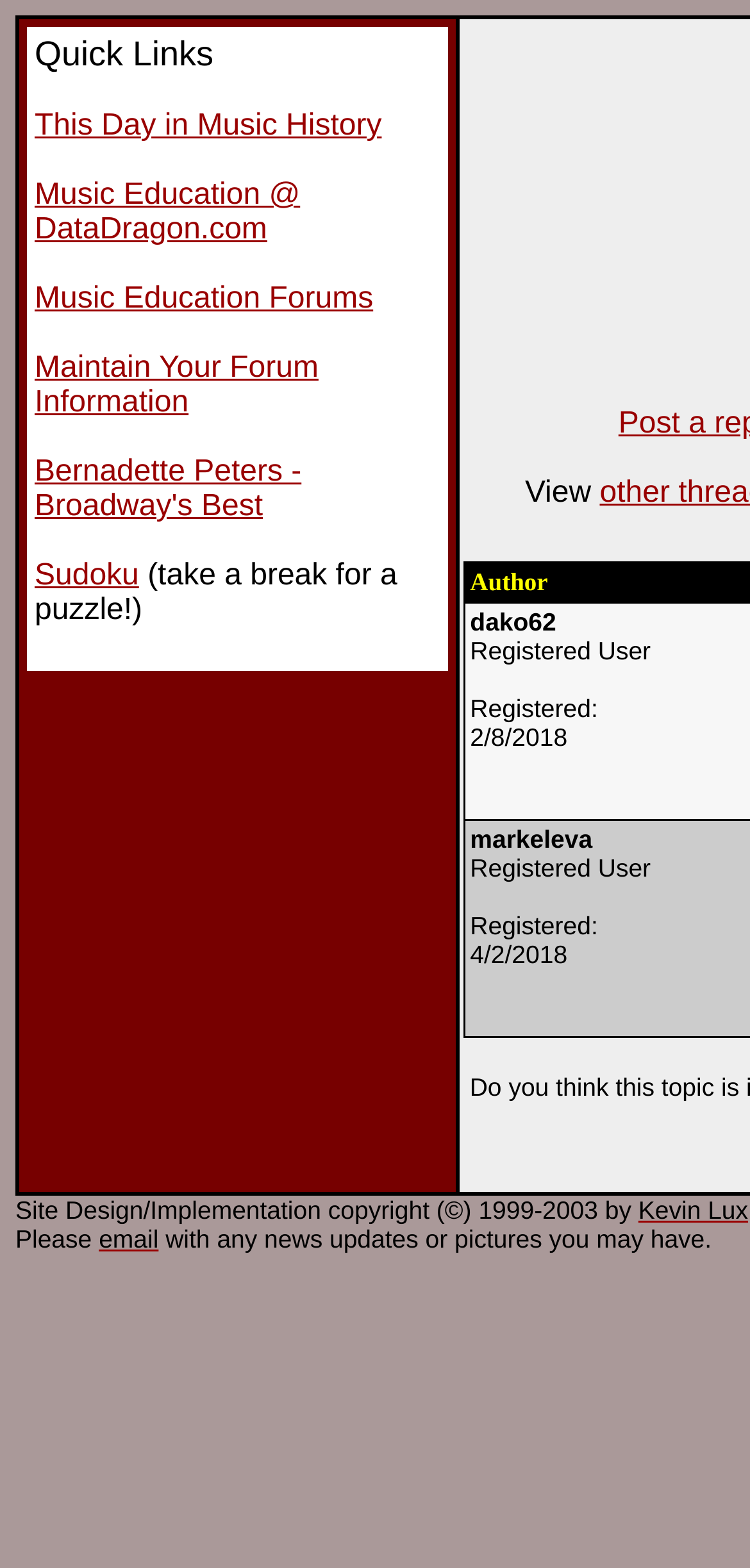Look at the image and give a detailed response to the following question: What is the name of the website?

The name of the website can be found in the 'Quick Links' section, where it says 'Music Education @ DataDragon.com'.